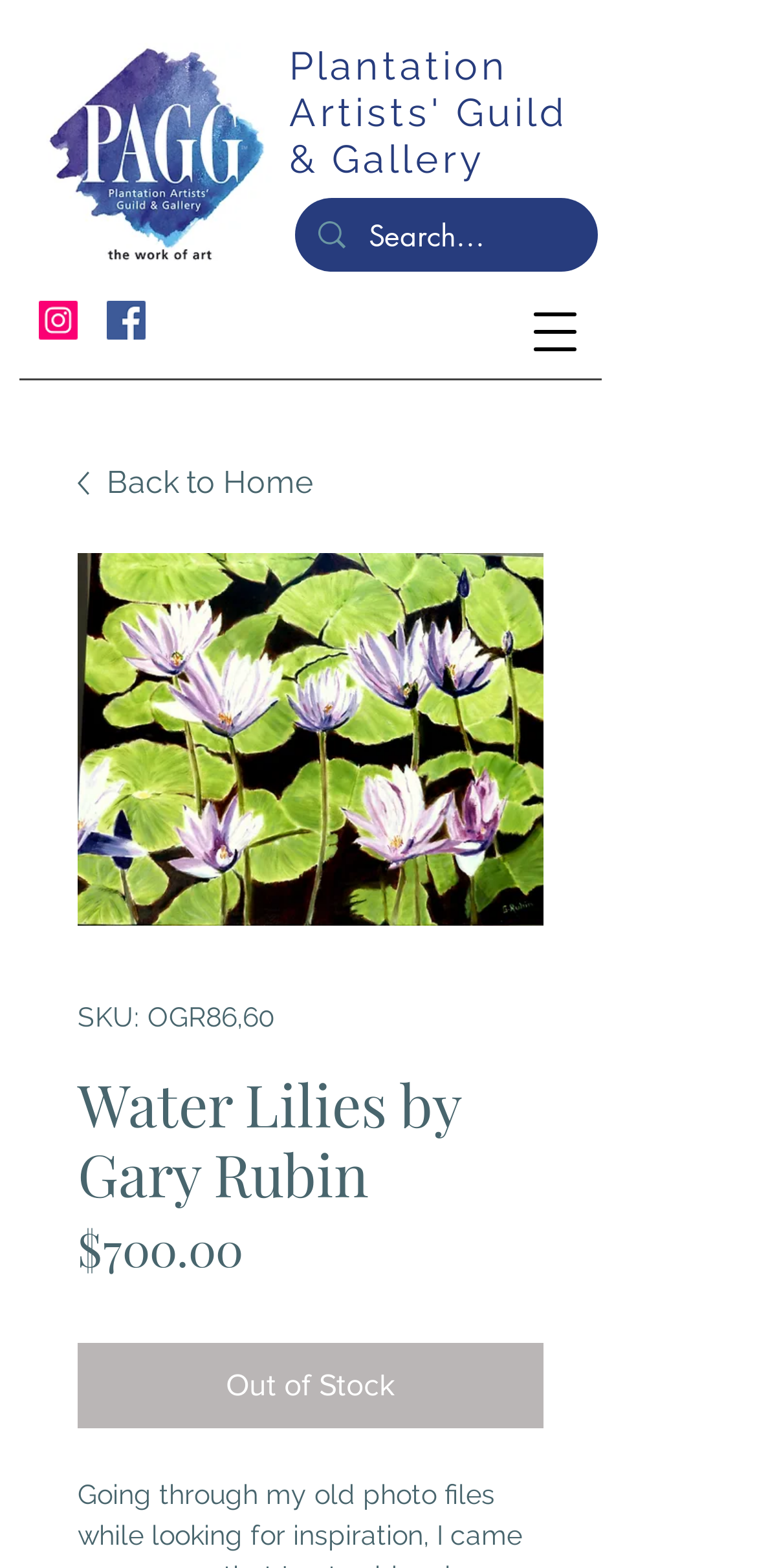Respond to the question below with a single word or phrase: What social media platforms are available?

Instagram, Facebook